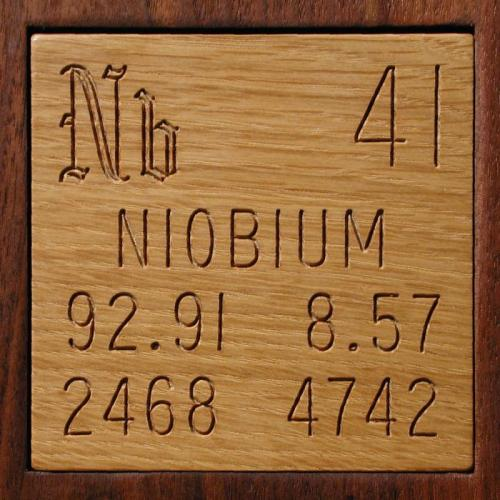Describe every significant element in the image thoroughly.

The image showcases a stylized plaque featuring the element niobium, denoted by its chemical symbol "Nb" and atomic number "41." The plaque is made from a natural wood, with clearly engraved text that includes key information about niobium. Below the symbol and atomic number, the word "NIOBIUM" is prominently displayed in bold letters. Additional details include the atomic weight "92.91," the density "8.57," and the year niobium was discovered, as indicated by the numbers "2468" and "4742." This elegant representation of niobium provides a visually appealing and informative depiction suitable for educational or decorative purposes.